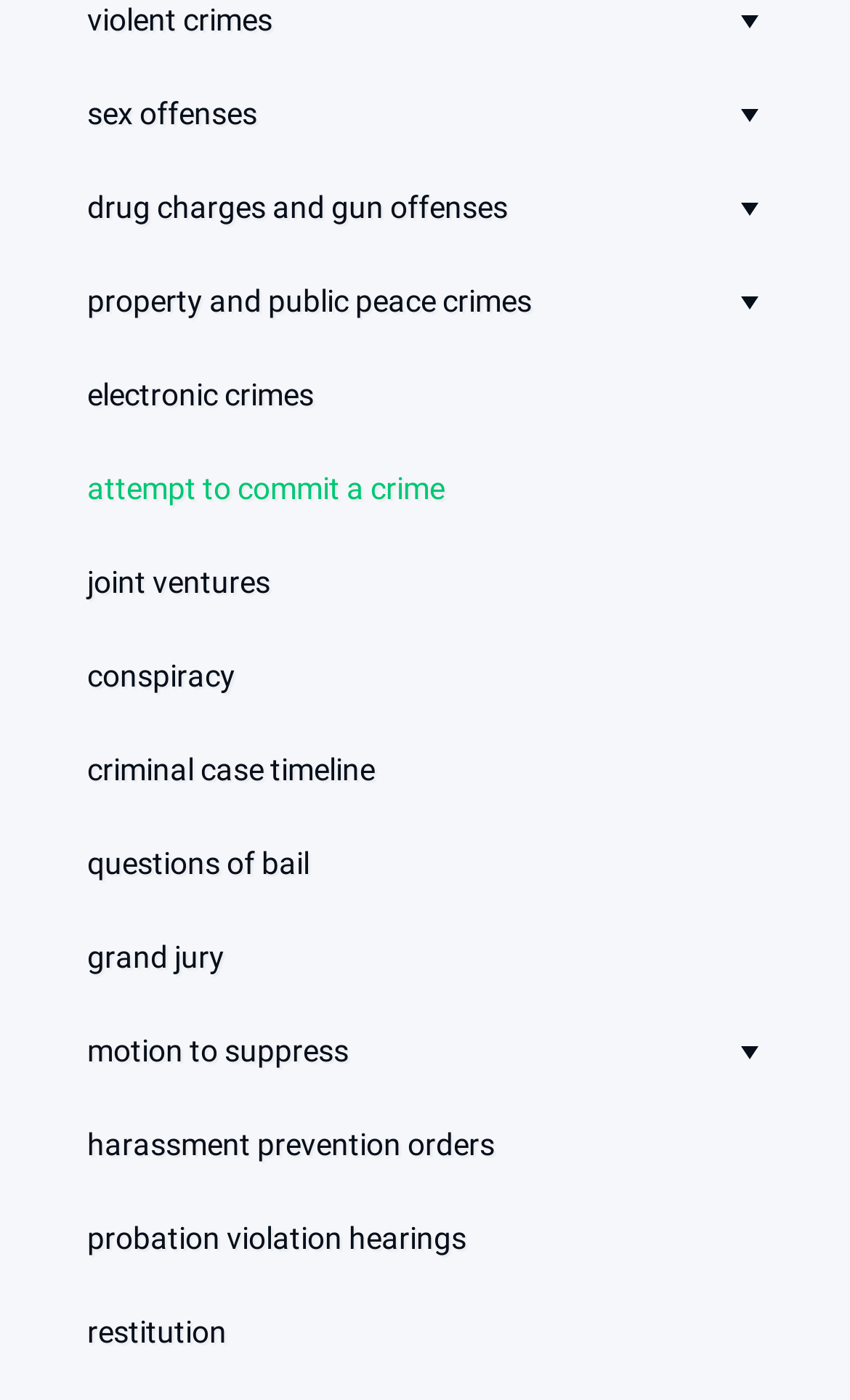Can you specify the bounding box coordinates of the area that needs to be clicked to fulfill the following instruction: "read about electronic crimes"?

[0.0, 0.268, 1.0, 0.296]